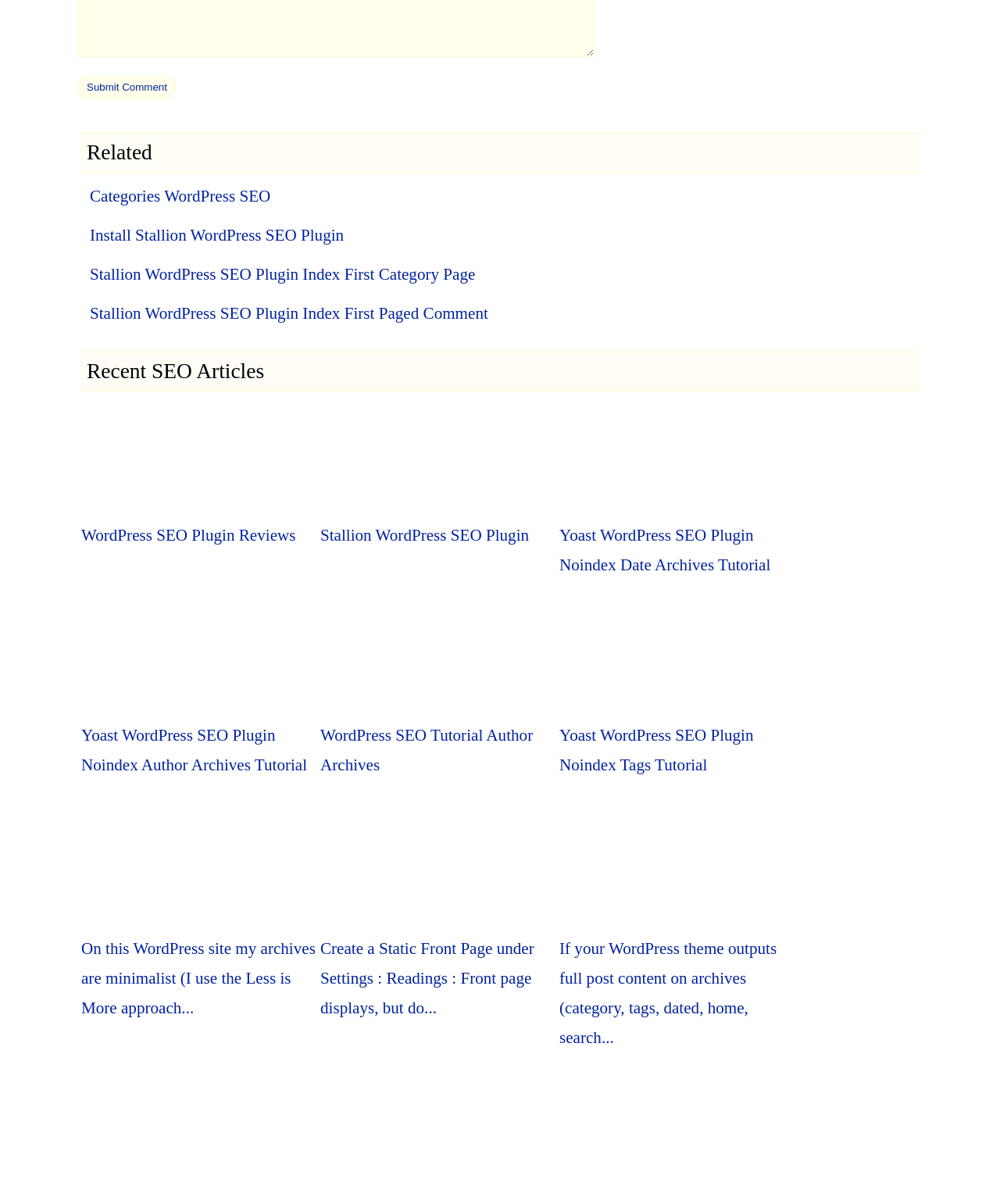Examine the image carefully and respond to the question with a detailed answer: 
What is the purpose of the submit button?

The submit button is located at the top of the webpage with a bounding box coordinate of [0.078, 0.063, 0.176, 0.082]. It has a StaticText element 'Submit Comment' as its child, indicating that its purpose is to submit a comment.